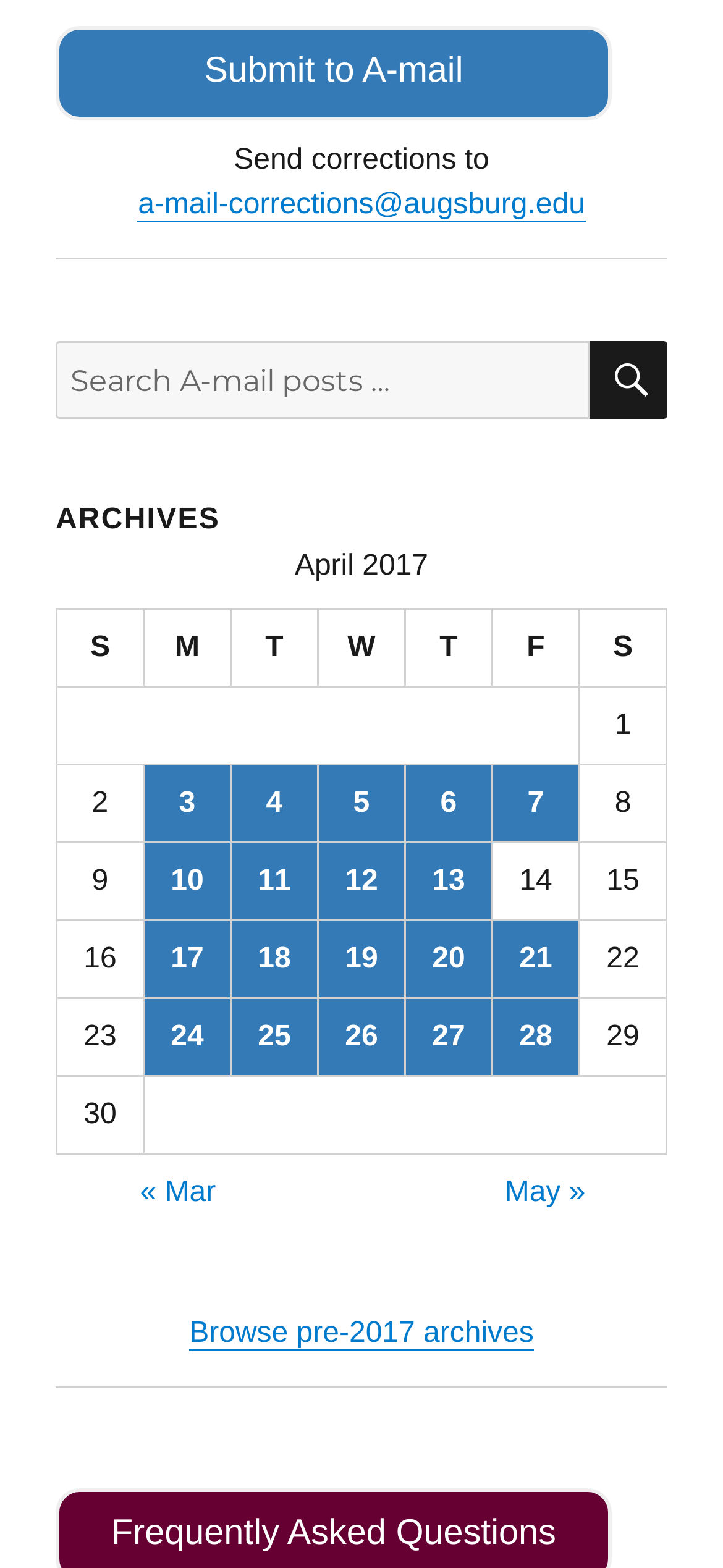Could you determine the bounding box coordinates of the clickable element to complete the instruction: "Submit to A-mail"? Provide the coordinates as four float numbers between 0 and 1, i.e., [left, top, right, bottom].

[0.077, 0.017, 0.846, 0.077]